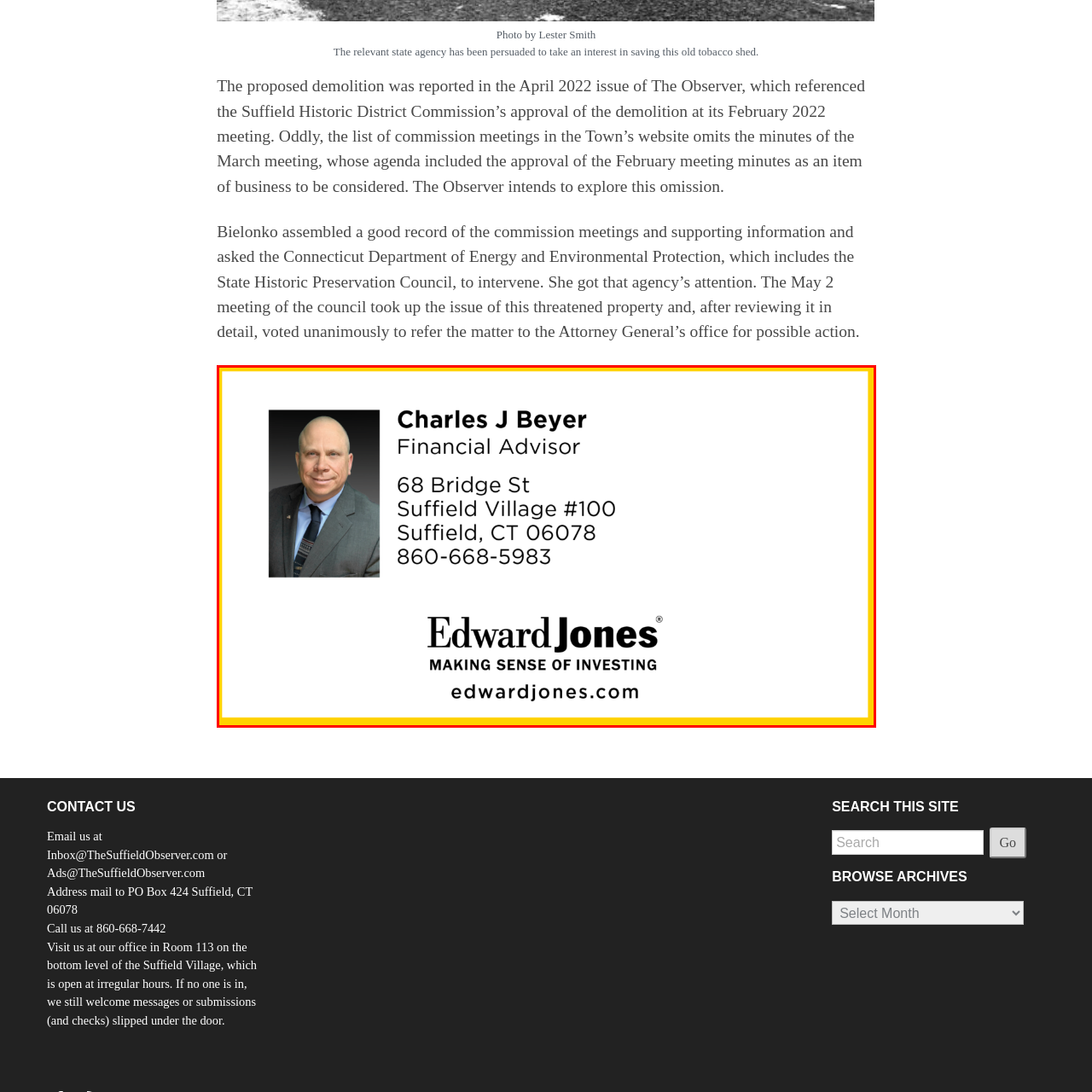Create an extensive description for the image inside the red frame.

The image features a professional card for Charles J. Beyer, a Financial Advisor associated with Edward Jones. The card prominently displays Charles J. Beyer's name and title, along with his contact details, including the address at 68 Bridge St, Suffield Village #100, Suffield, CT 06078, and a phone number, 860-668-5983. The design includes the Edward Jones logo, accompanied by the tagline "Making Sense of Investing." The card's layout is clean and straightforward, ensuring all essential information is clearly presented, set against a contrasting background.